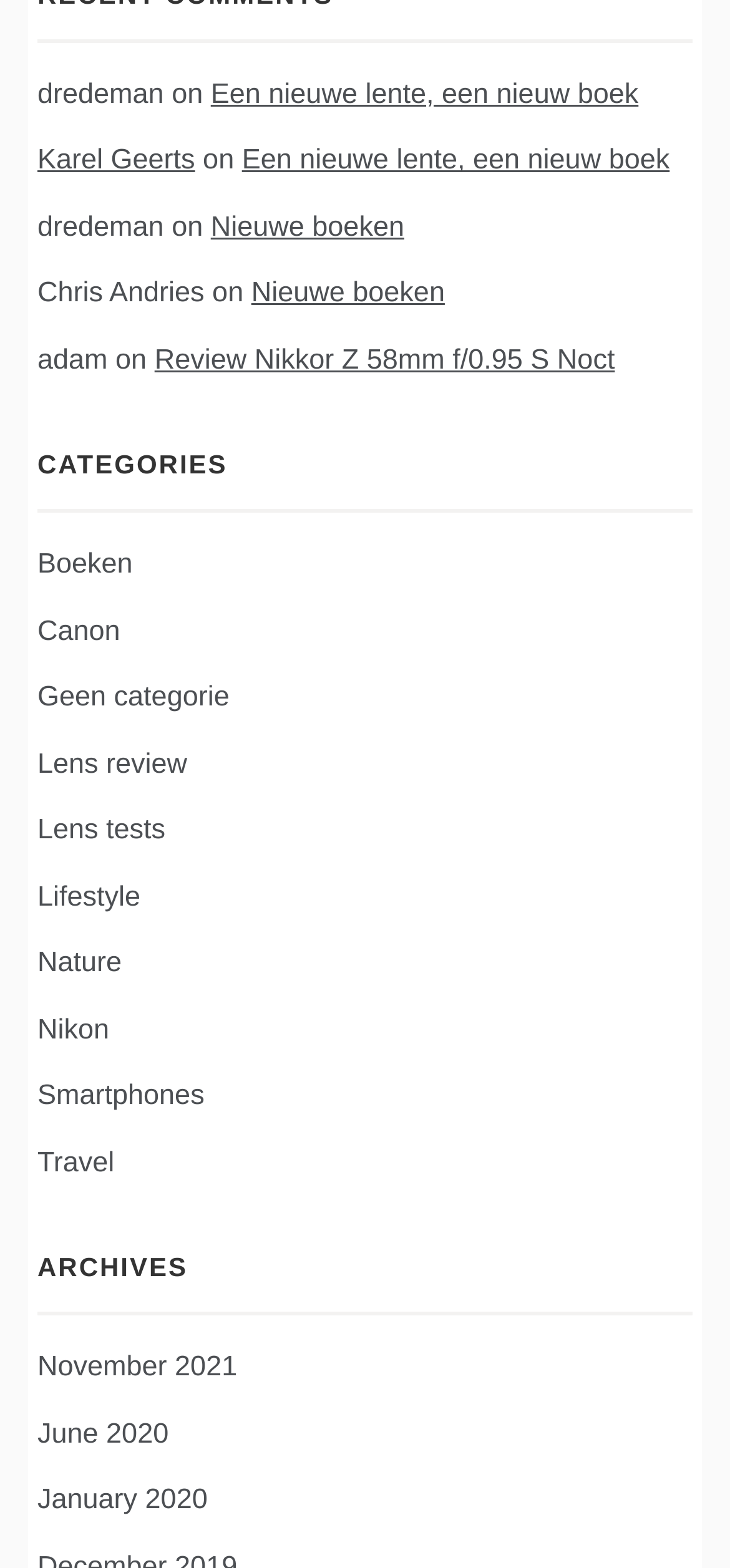Give a short answer to this question using one word or a phrase:
What is the name of the reviewer of the Nikkor Z 58mm f/0.95 S Noct lens?

adam